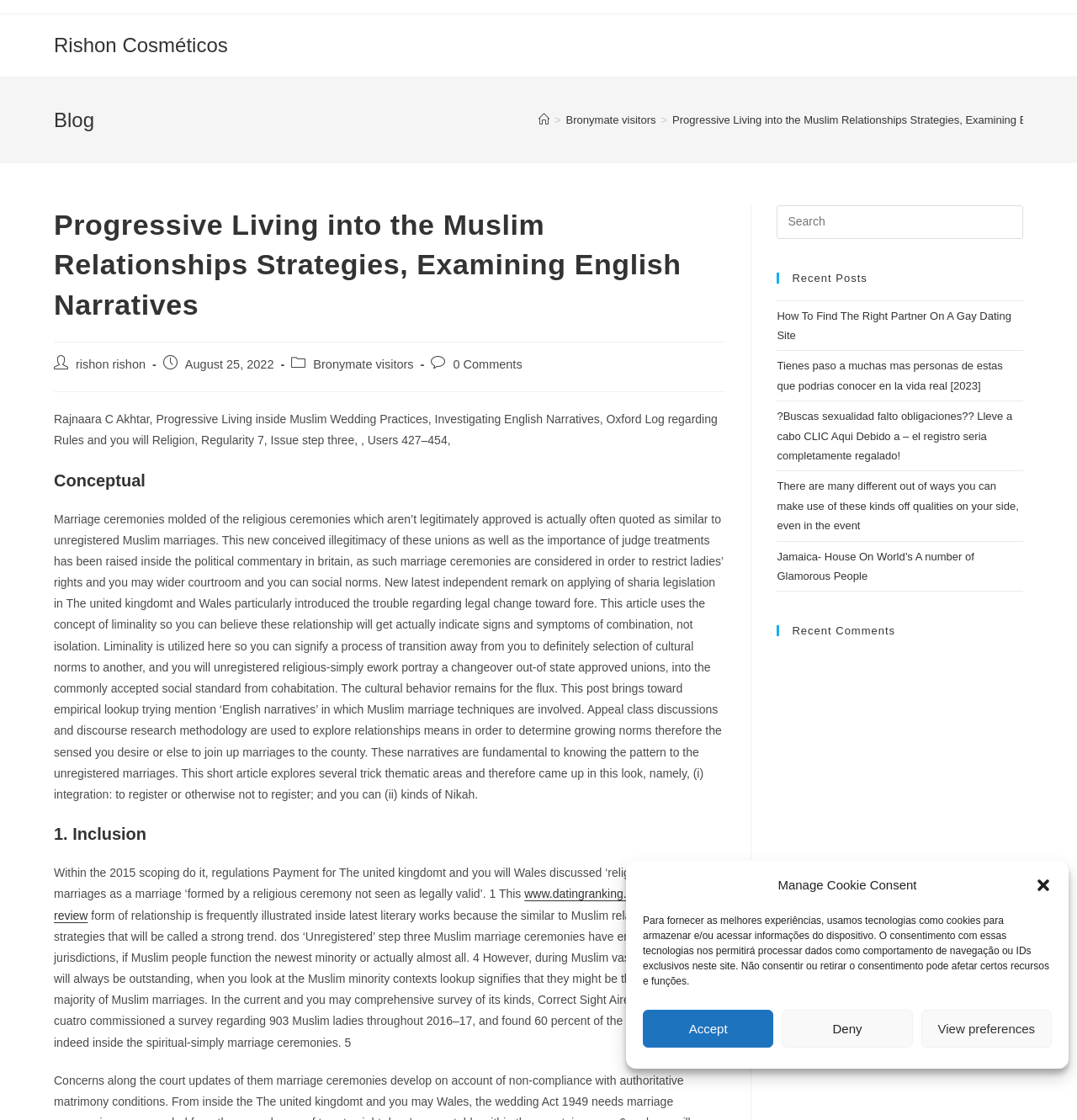Identify the bounding box coordinates of the area you need to click to perform the following instruction: "Follow the 'Facebook-f' link".

None